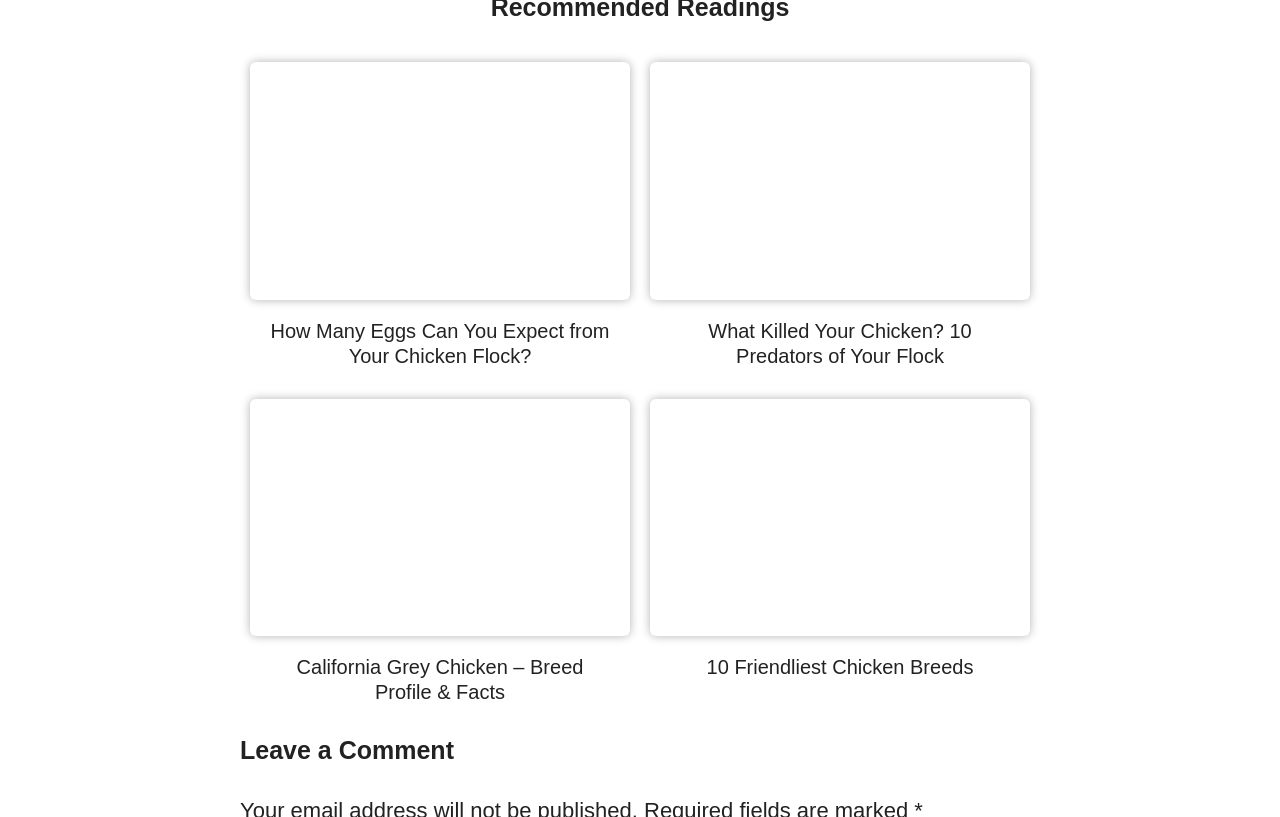Please provide a one-word or short phrase answer to the question:
How many articles are listed on the webpage?

4